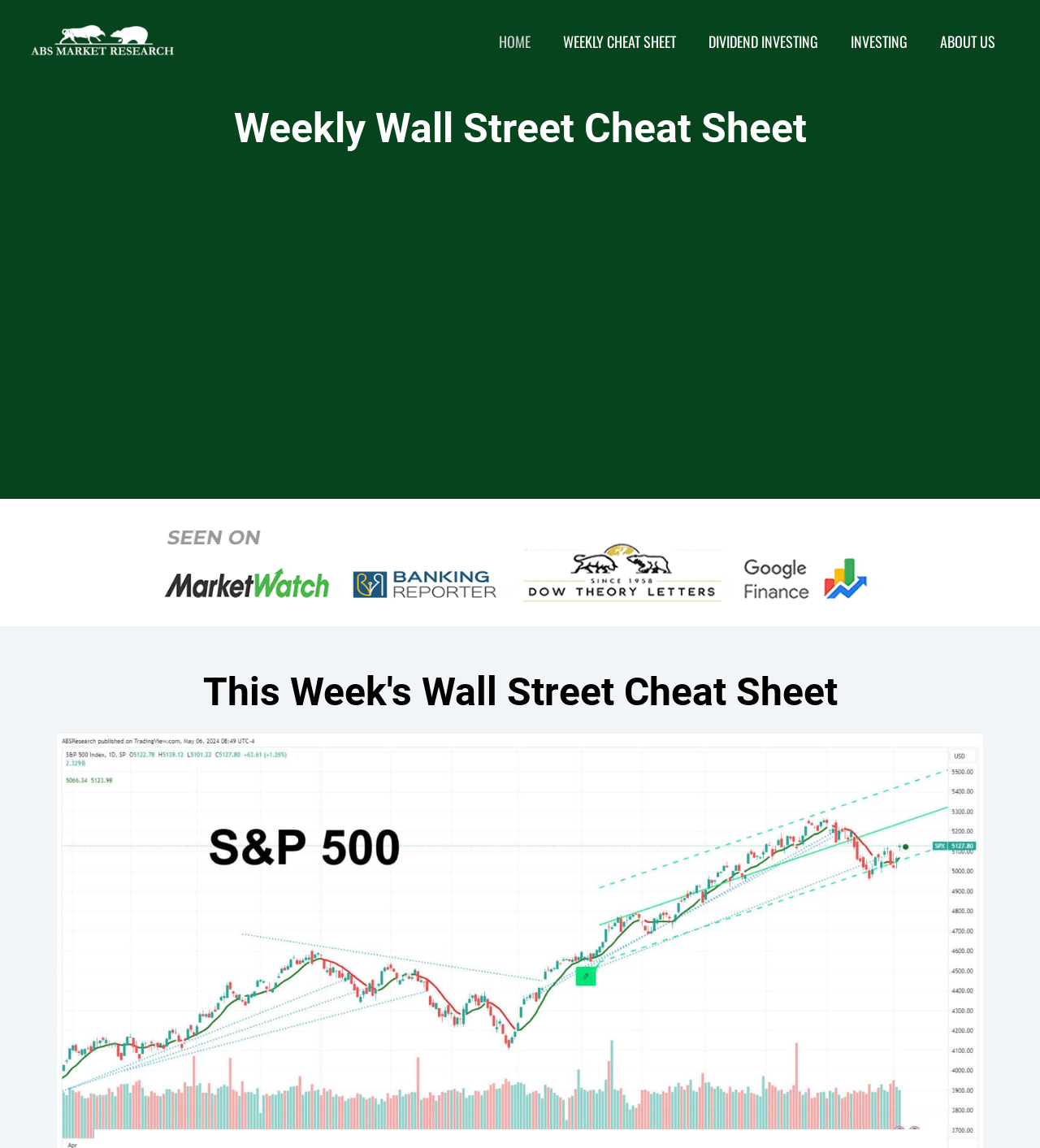Identify the bounding box for the UI element described as: "parent_node: Your email name="email"". The coordinates should be four float numbers between 0 and 1, i.e., [left, top, right, bottom].

[0.088, 0.31, 0.475, 0.336]